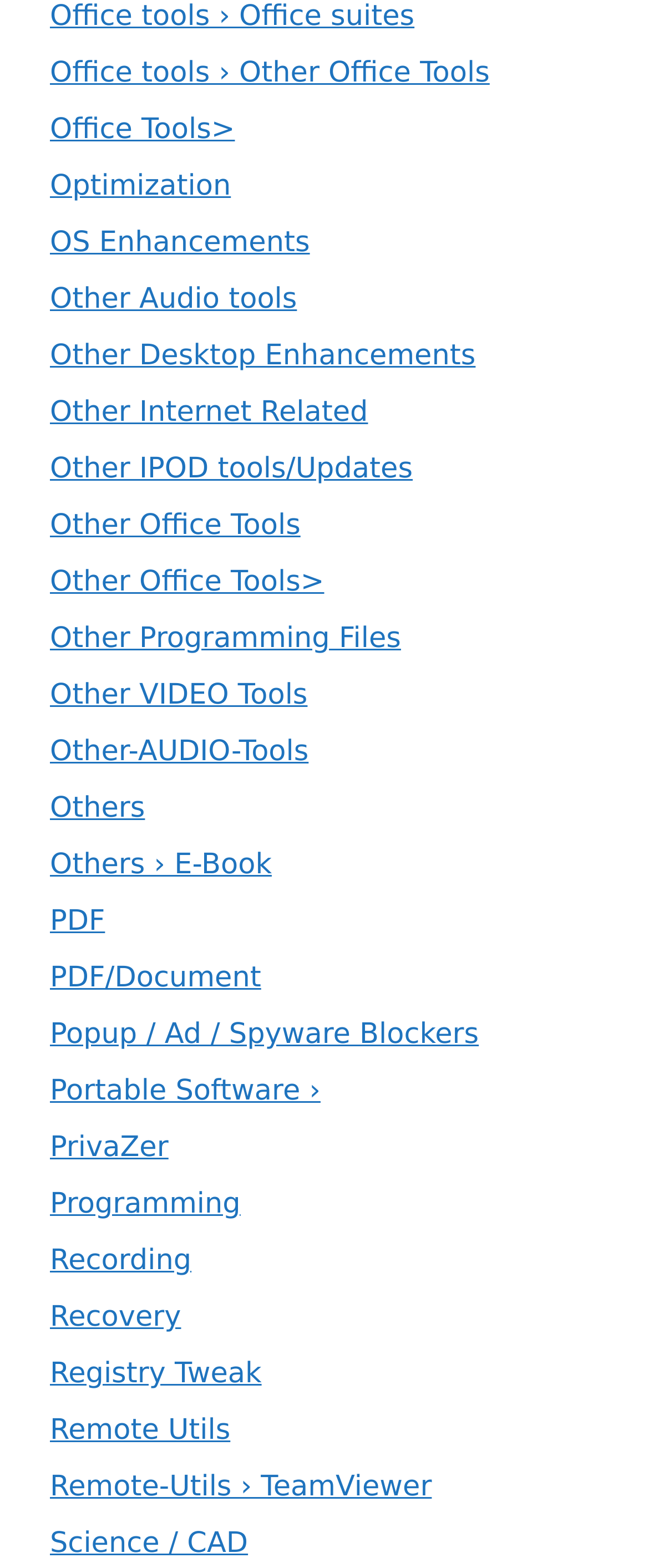What is the category that comes after 'Other Office Tools'?
Answer the question using a single word or phrase, according to the image.

Other Programming Files